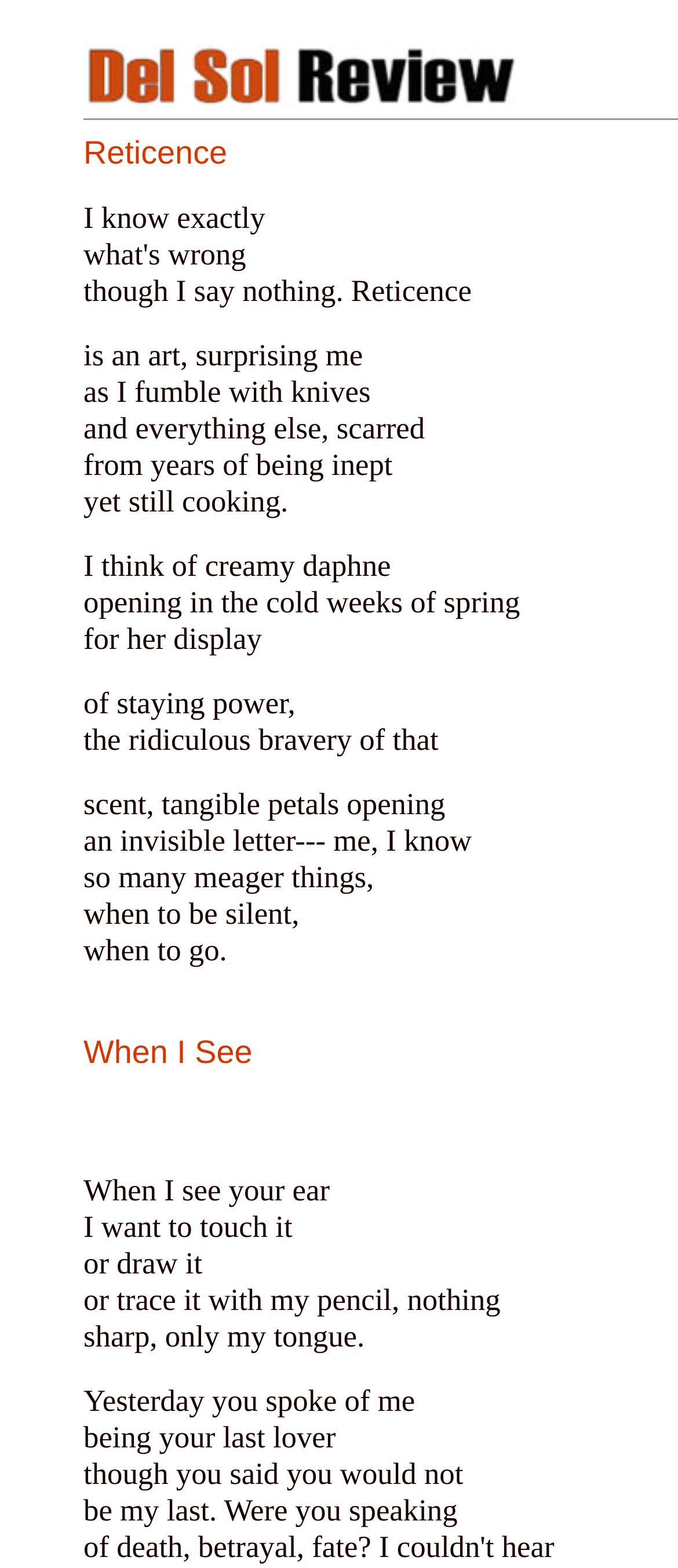What is the speaker's attitude towards their own abilities?
Please elaborate on the answer to the question with detailed information.

The speaker describes themselves as 'inept' and 'fumbling with knives', suggesting a sense of self-doubt and inadequacy. This self-deprecating tone is contrasted with the speaker's admiration for the subject's 'staying power' and 'bravery'.